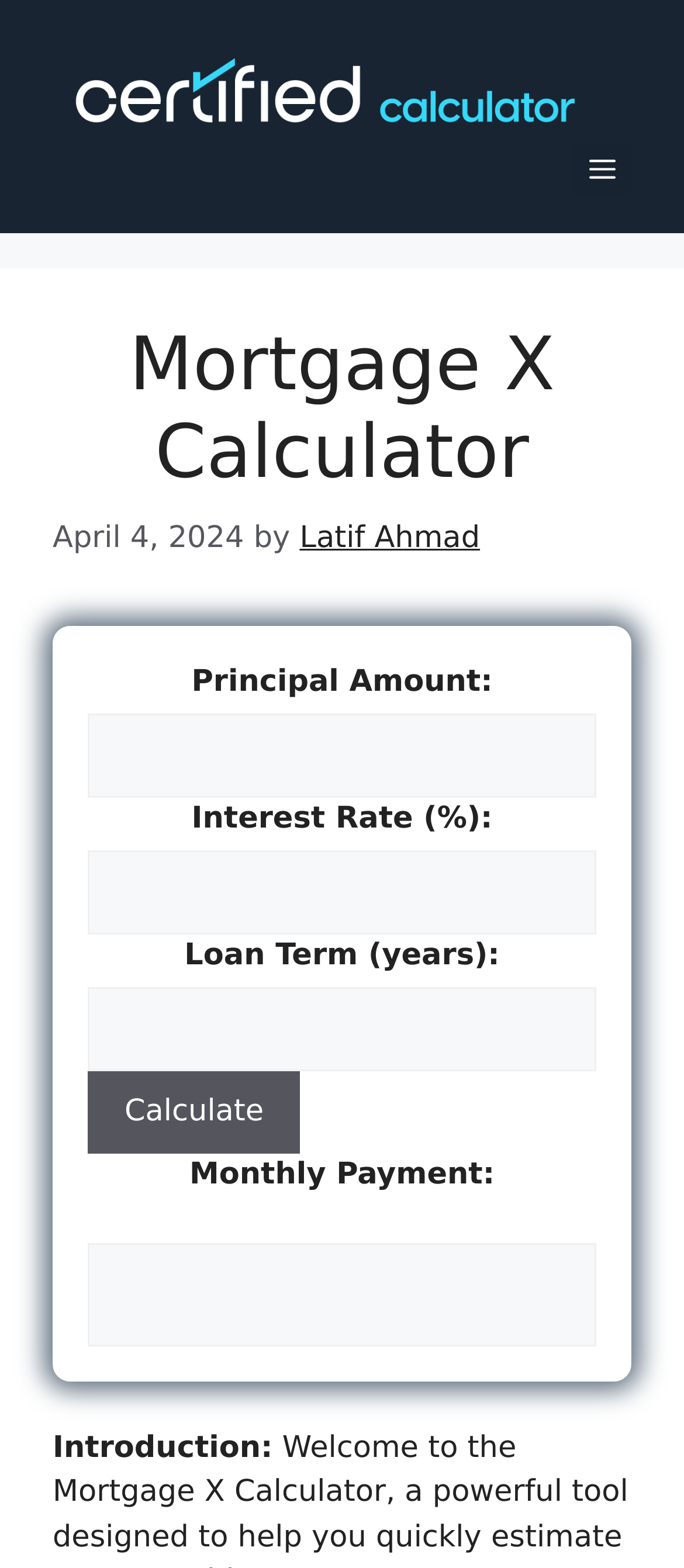What is the minimum value for the principal amount?
Look at the screenshot and provide an in-depth answer.

I determined this by looking at the spinbutton element labeled 'Principal Amount:' and seeing that its valuemin attribute is set to 0, indicating that the minimum value for the principal amount is 0.